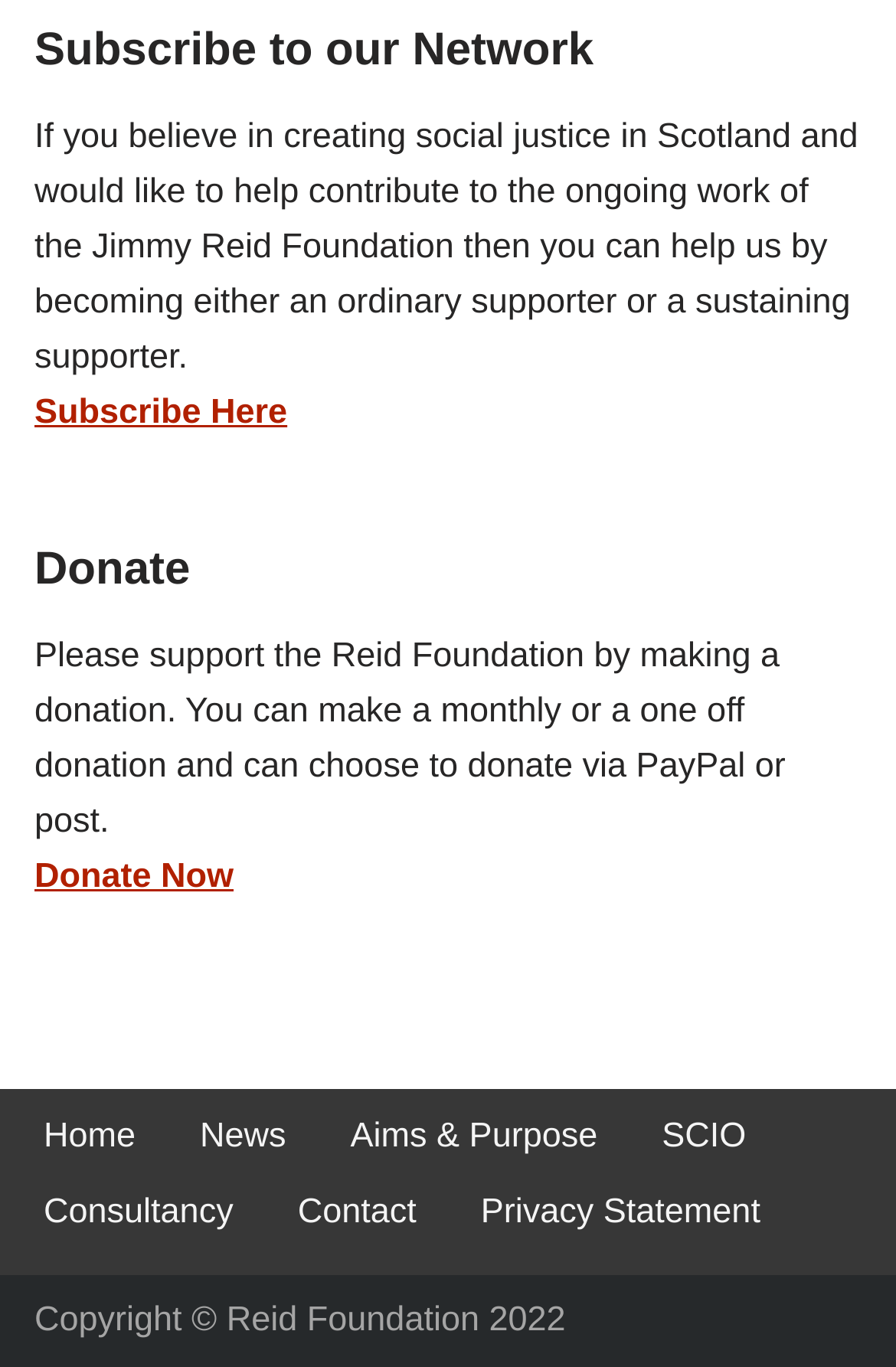How can you navigate to the home page?
From the details in the image, answer the question comprehensively.

The webpage has a footer menu that contains links to various pages, including the home page. To navigate to the home page, one can simply click on the 'Home' link in the footer menu.